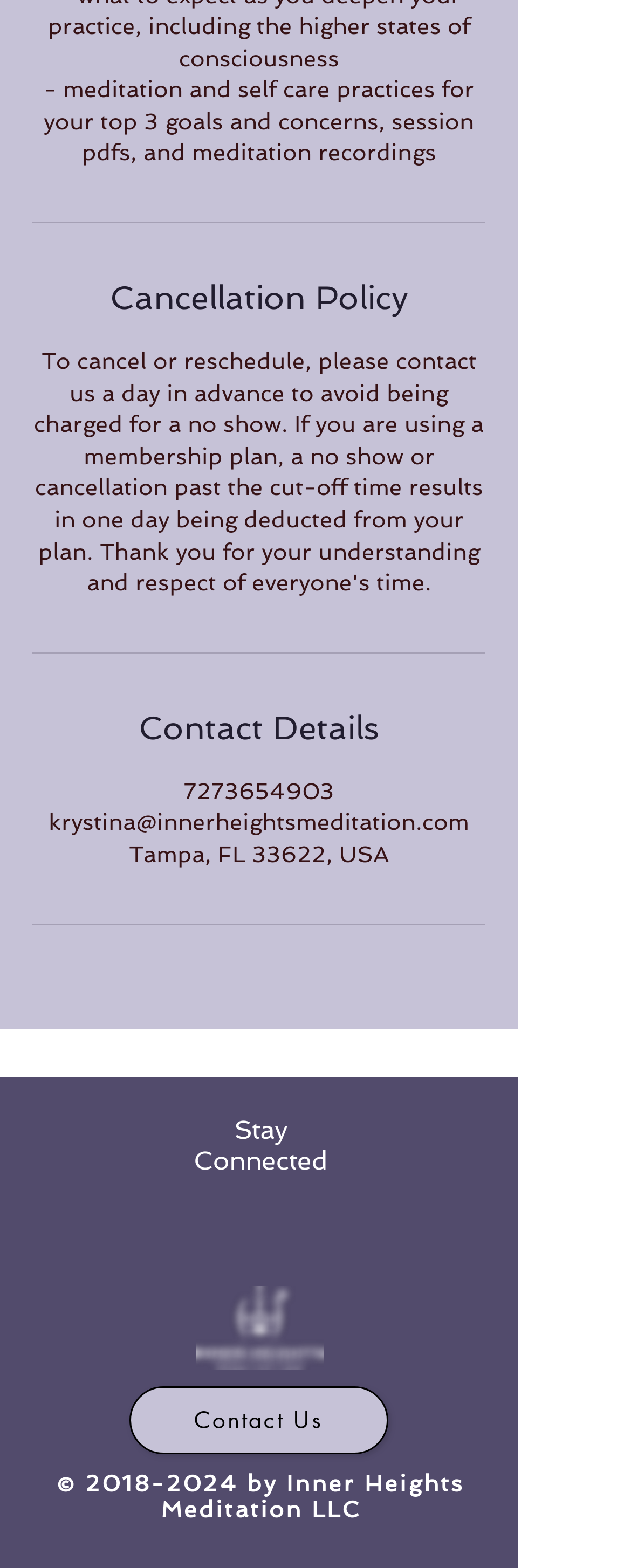What is the location of Inner Heights Meditation?
Using the visual information, answer the question in a single word or phrase.

Tampa, FL 33622, USA